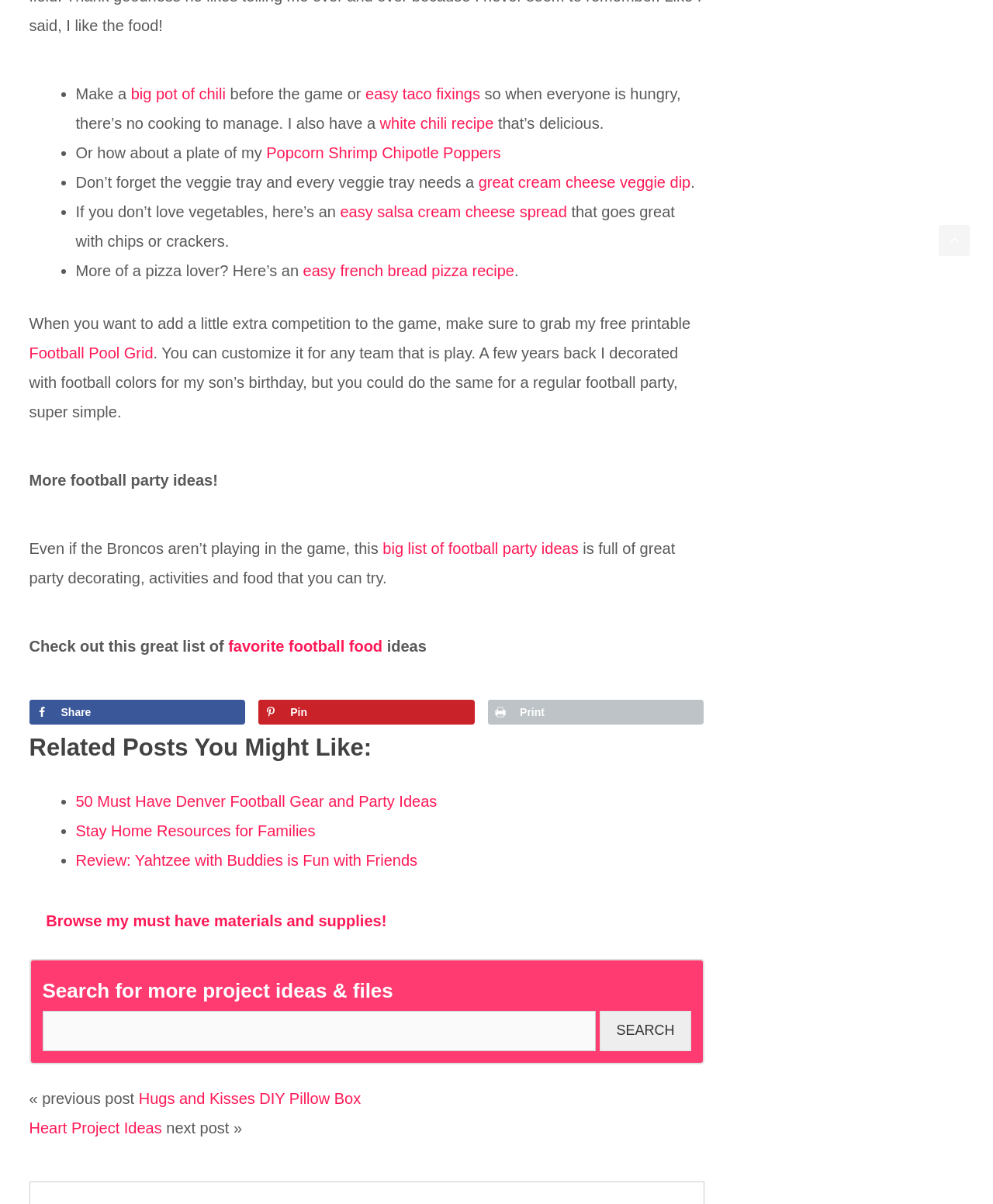Identify the bounding box coordinates for the UI element described as follows: Pin. Use the format (top-left x, top-left y, bottom-right x, bottom-right y) and ensure all values are floating point numbers between 0 and 1.

[0.26, 0.581, 0.478, 0.602]